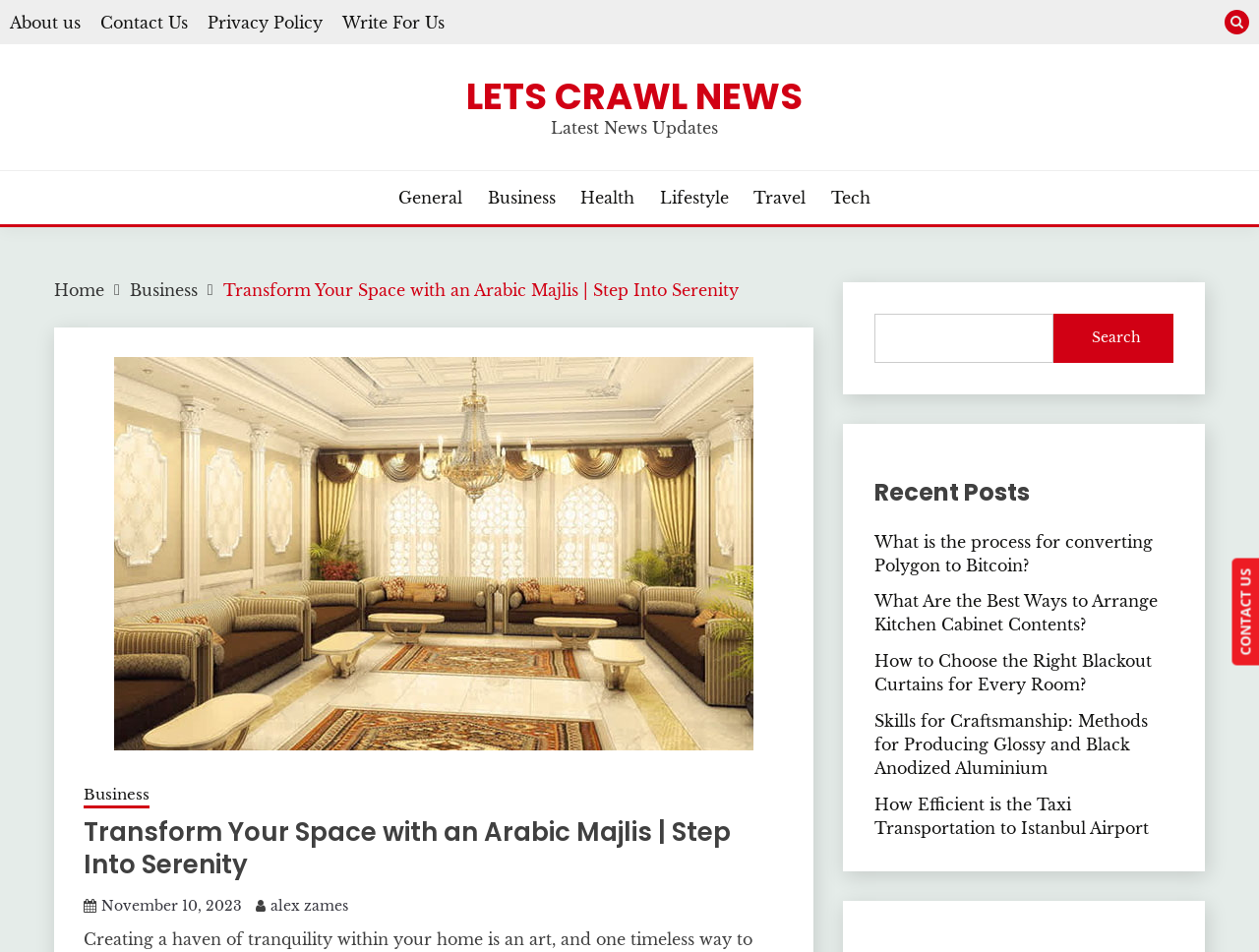Please answer the following question using a single word or phrase: What is the purpose of the button with the icon ''?

Search